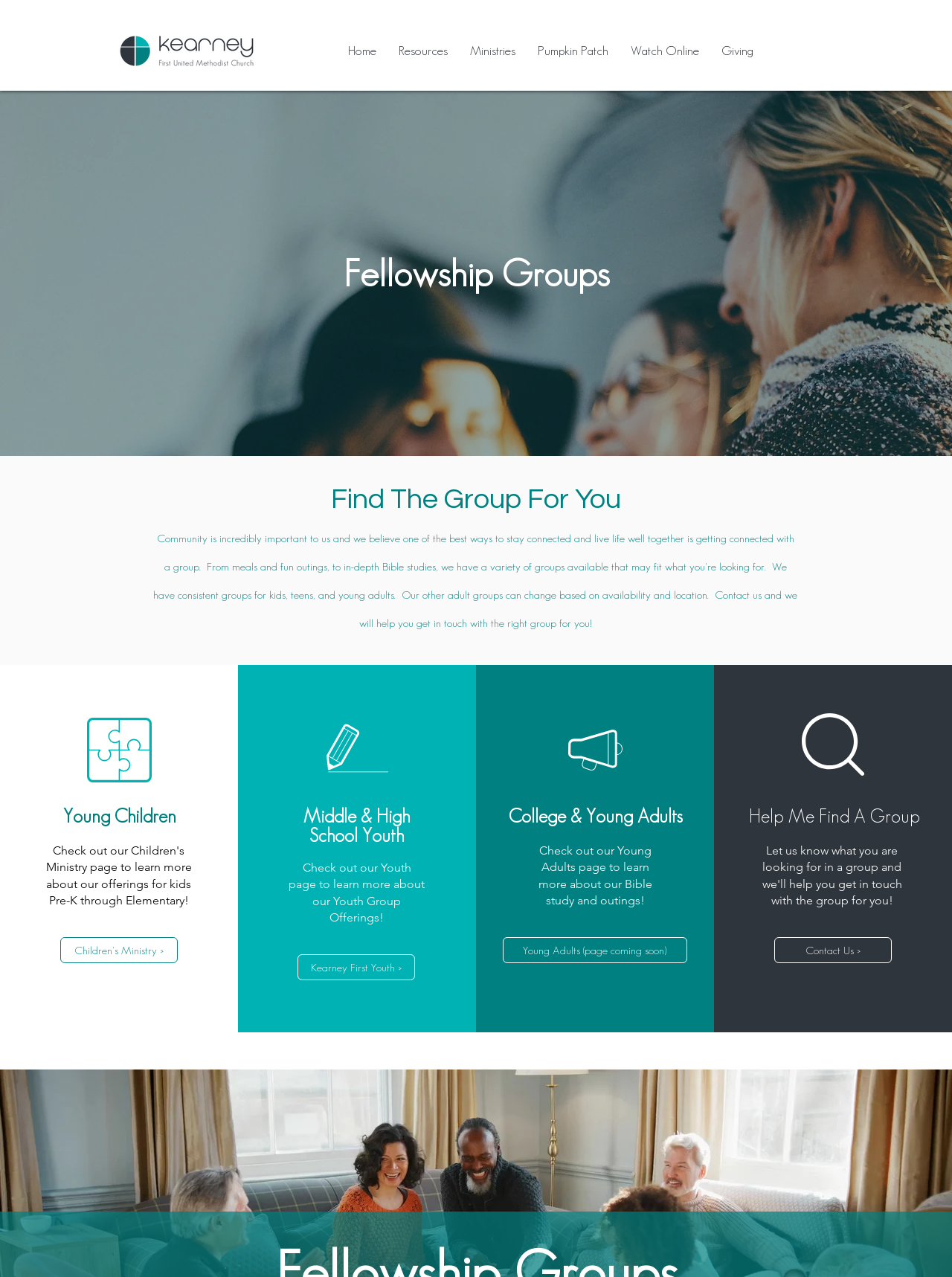How many navigation links are there?
We need a detailed and meticulous answer to the question.

I counted the number of links in the navigation section, which are 'Home', 'Resources', 'Ministries', 'Pumpkin Patch', 'Watch Online', 'Giving', and found that there are 7 navigation links.